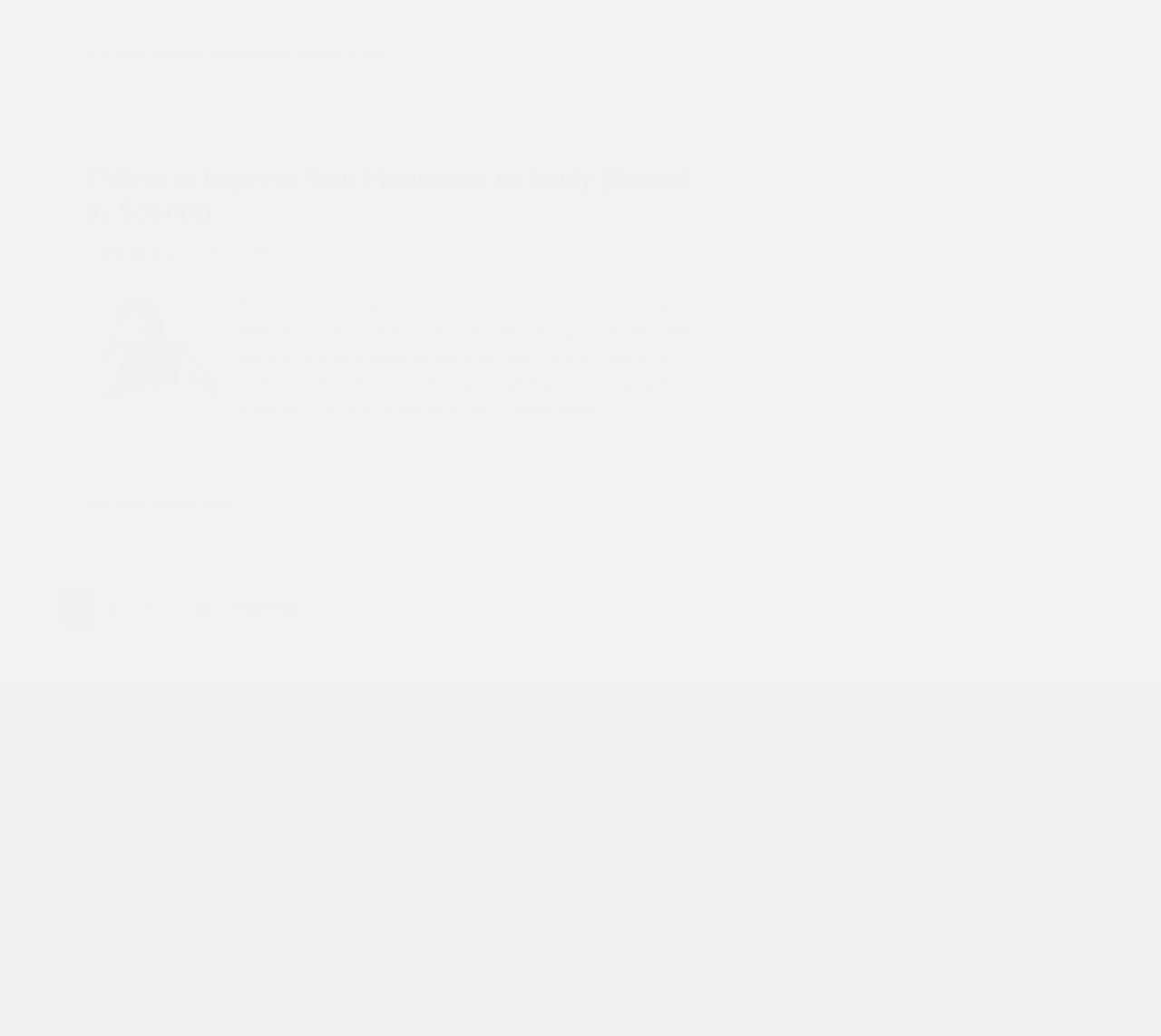Determine the bounding box coordinates of the clickable region to follow the instruction: "Go to page 2".

[0.084, 0.568, 0.11, 0.605]